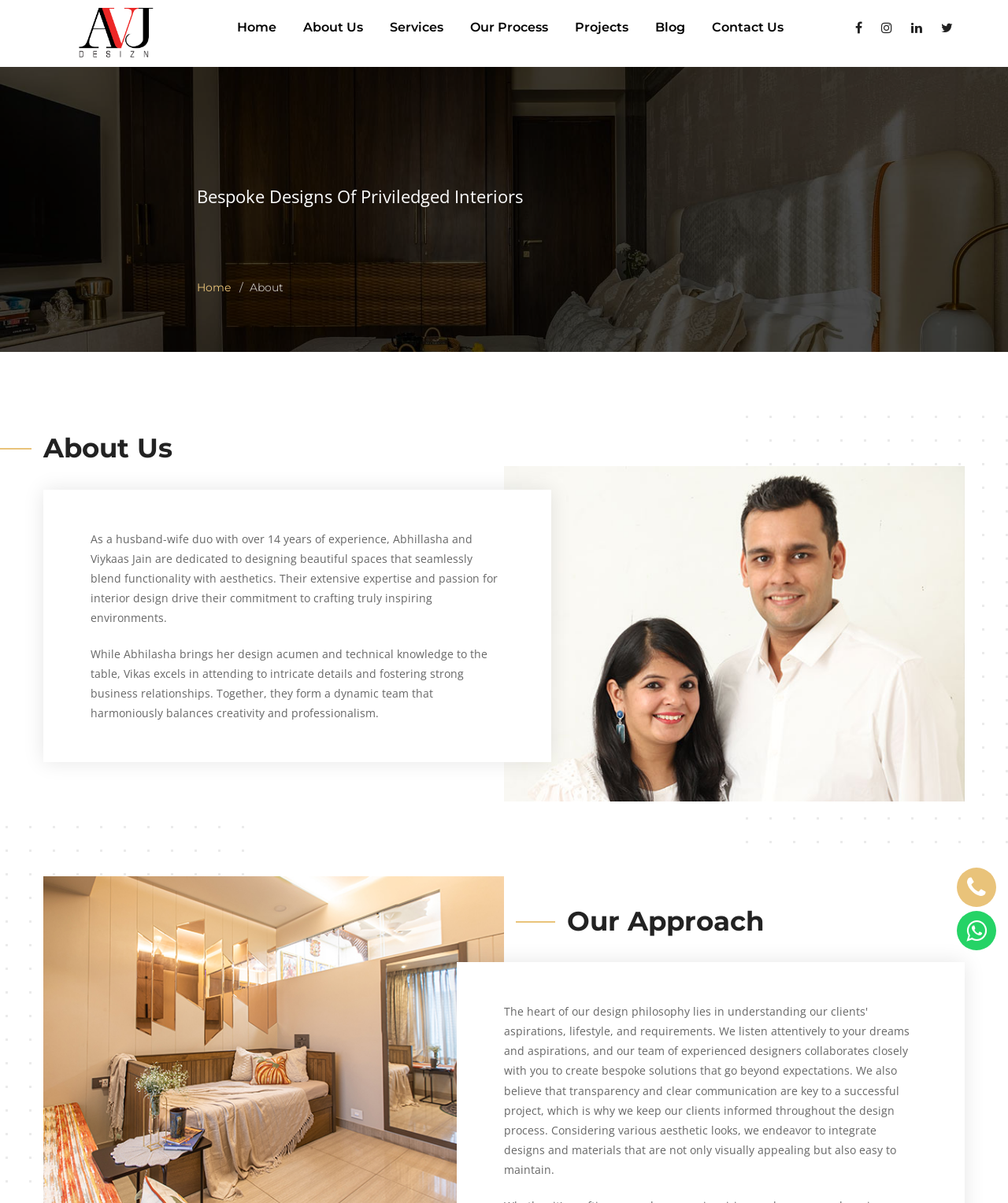What is the relationship between Abhilasha and Vikas Jain?
Look at the image and respond with a one-word or short phrase answer.

Husband and wife